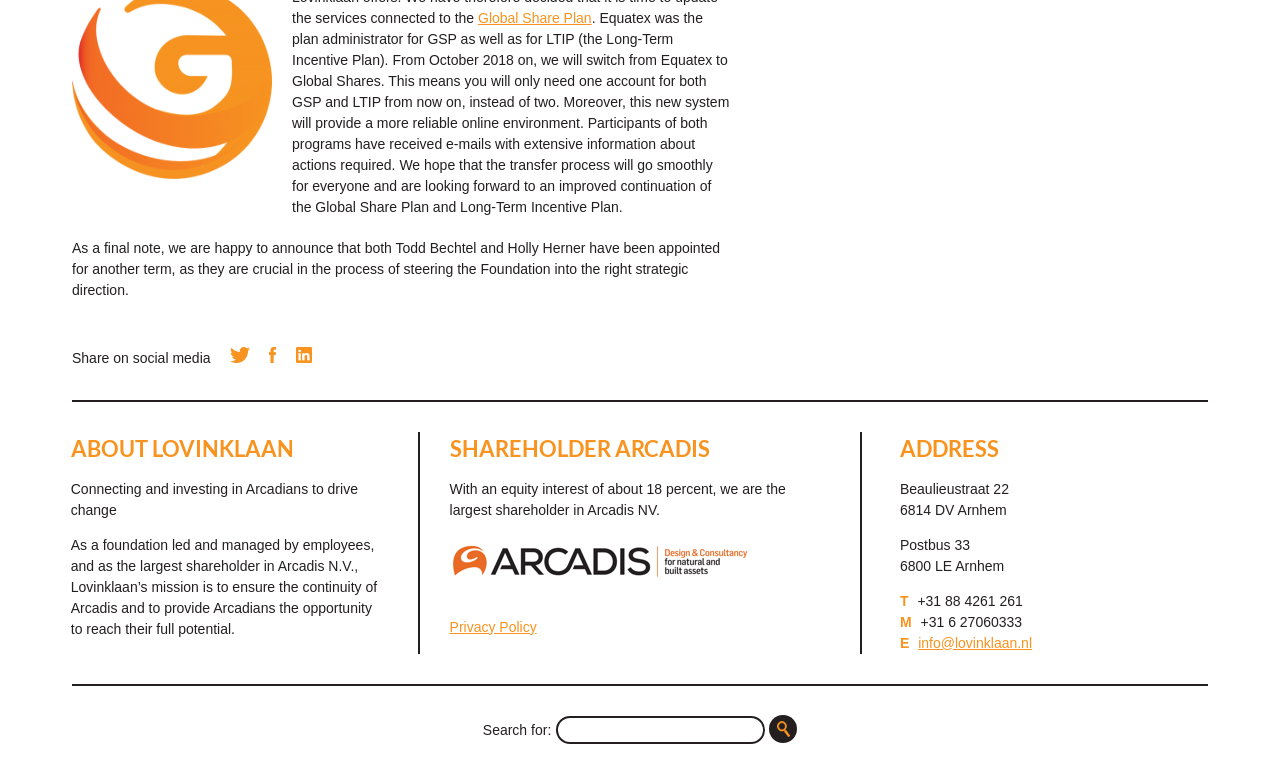Identify the coordinates of the bounding box for the element described below: "Privacy Policy". Return the coordinates as four float numbers between 0 and 1: [left, top, right, bottom].

[0.351, 0.799, 0.419, 0.82]